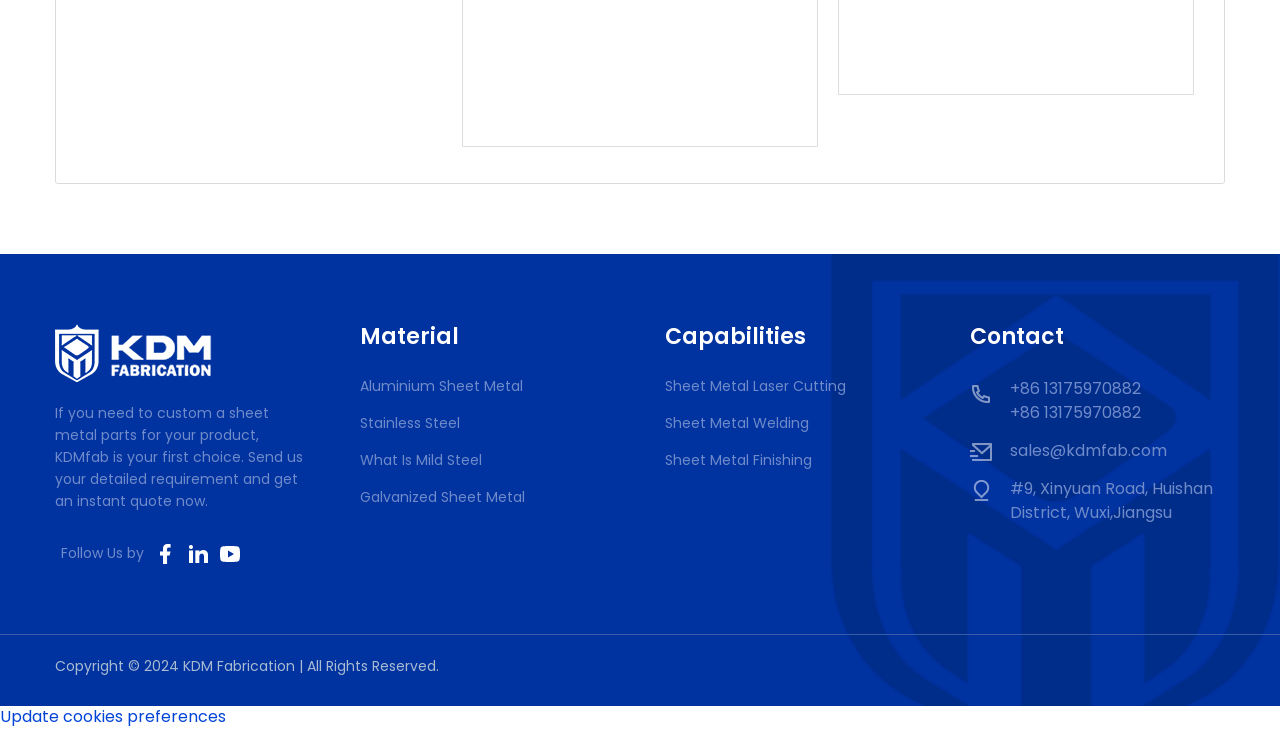Predict the bounding box of the UI element based on the description: "Pin it Pin on Pinterest". The coordinates should be four float numbers between 0 and 1, formatted as [left, top, right, bottom].

None